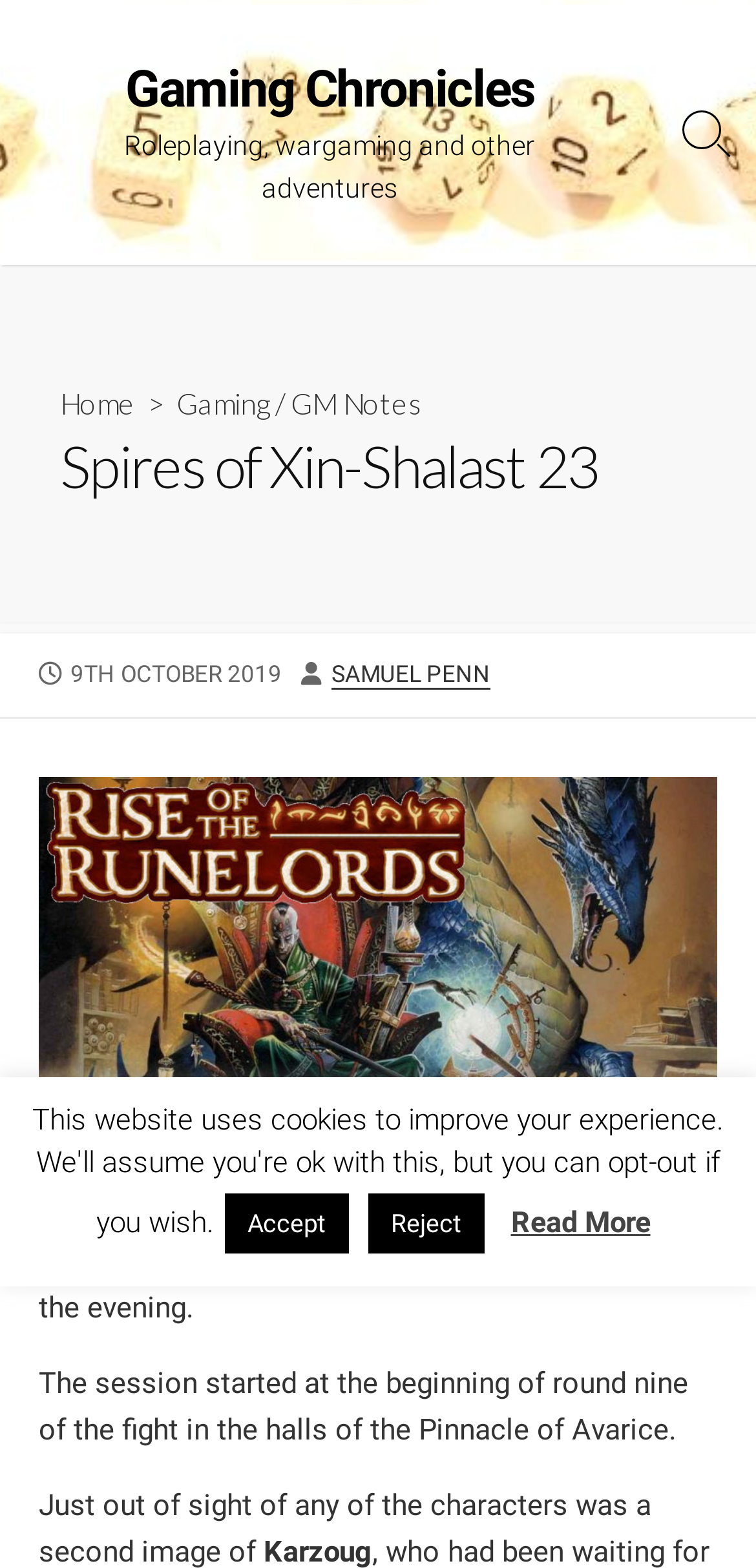Pinpoint the bounding box coordinates of the element you need to click to execute the following instruction: "View gaming notes". The bounding box should be represented by four float numbers between 0 and 1, in the format [left, top, right, bottom].

[0.233, 0.246, 0.356, 0.268]